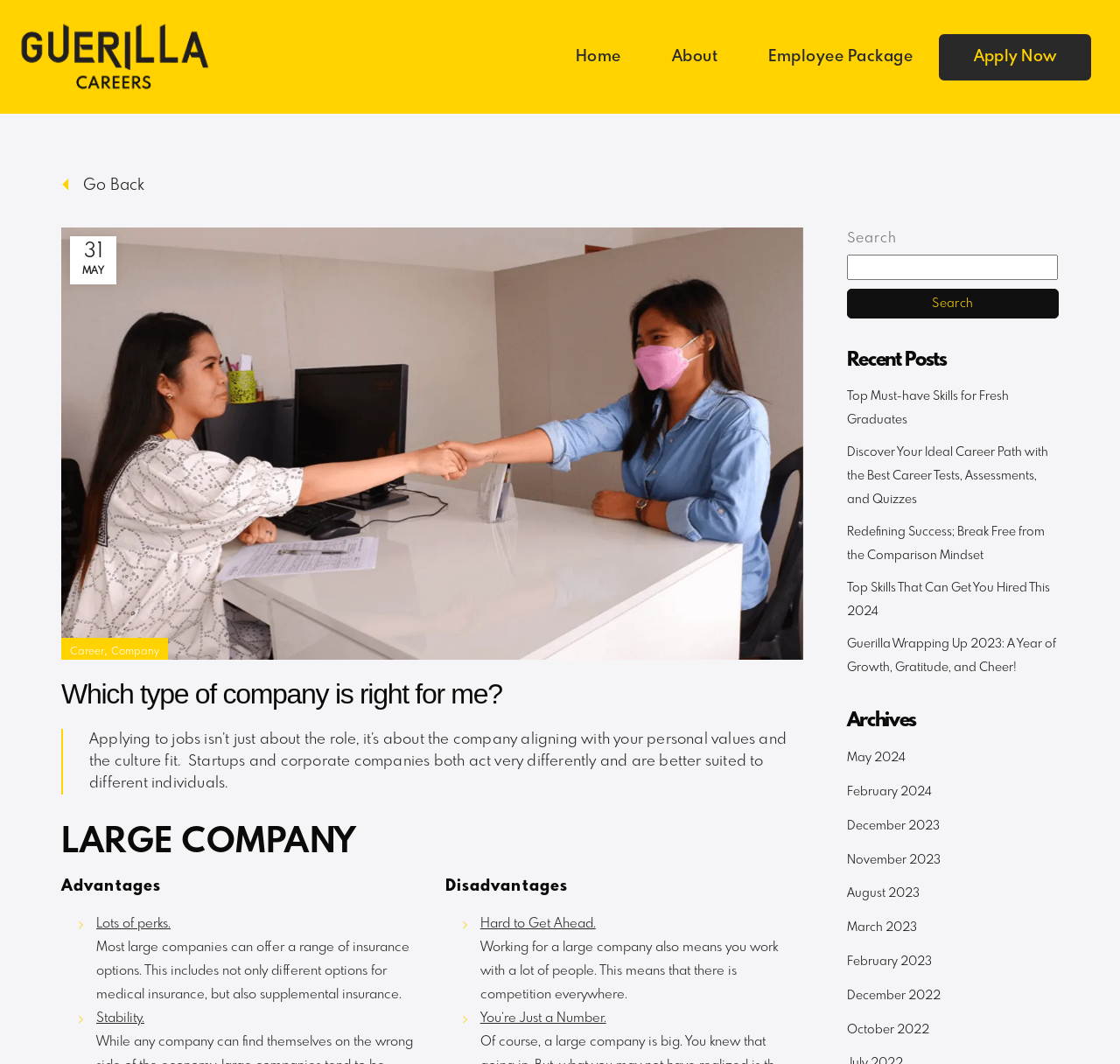What is the advantage of working for a large company?
Give a detailed explanation using the information visible in the image.

The webpage lists the advantages and disadvantages of working for a large company. One of the advantages mentioned is 'Lots of perks', which refers to the various benefits and incentives that large companies can offer to their employees.